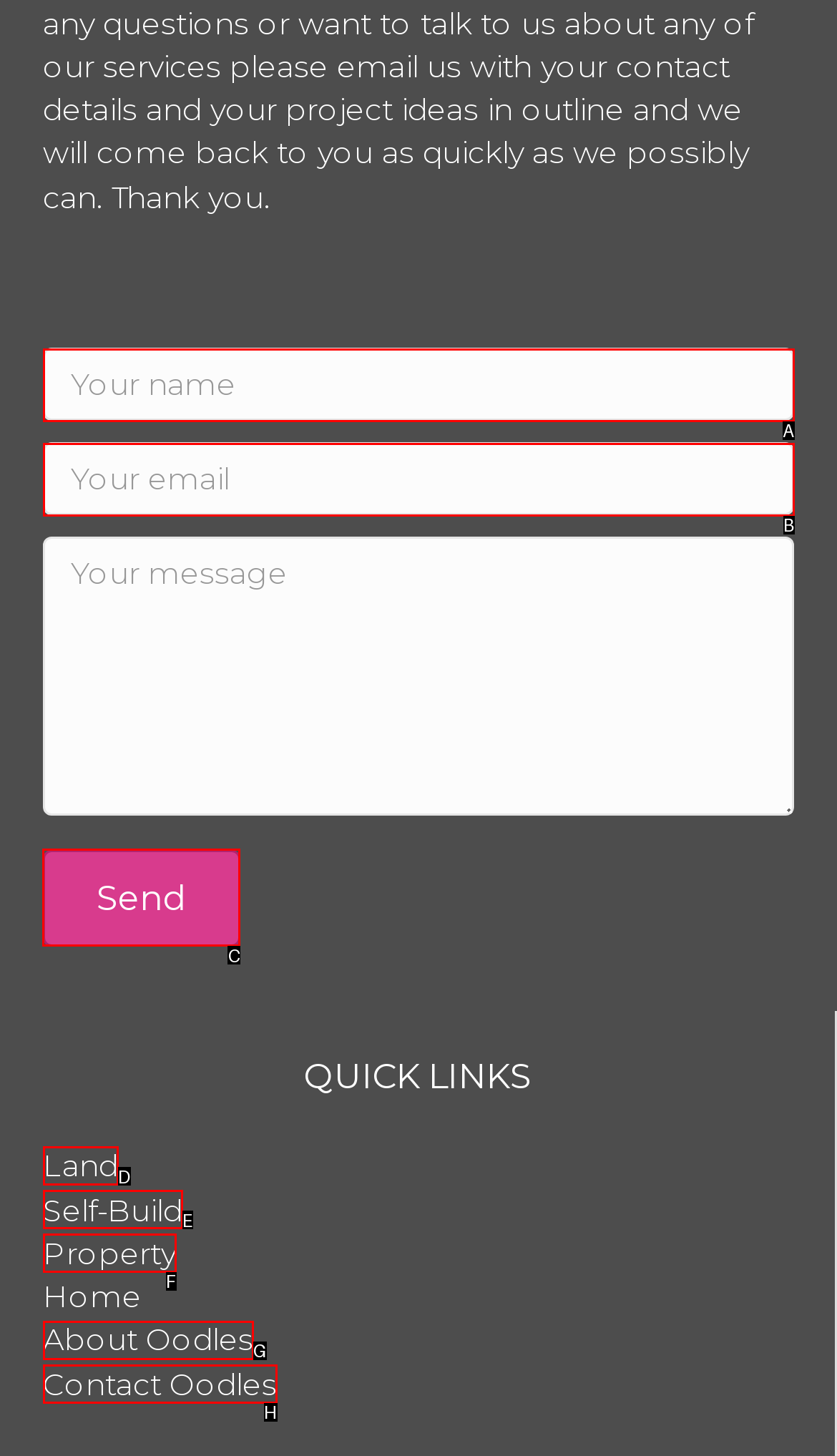What option should I click on to execute the task: Click Send? Give the letter from the available choices.

C